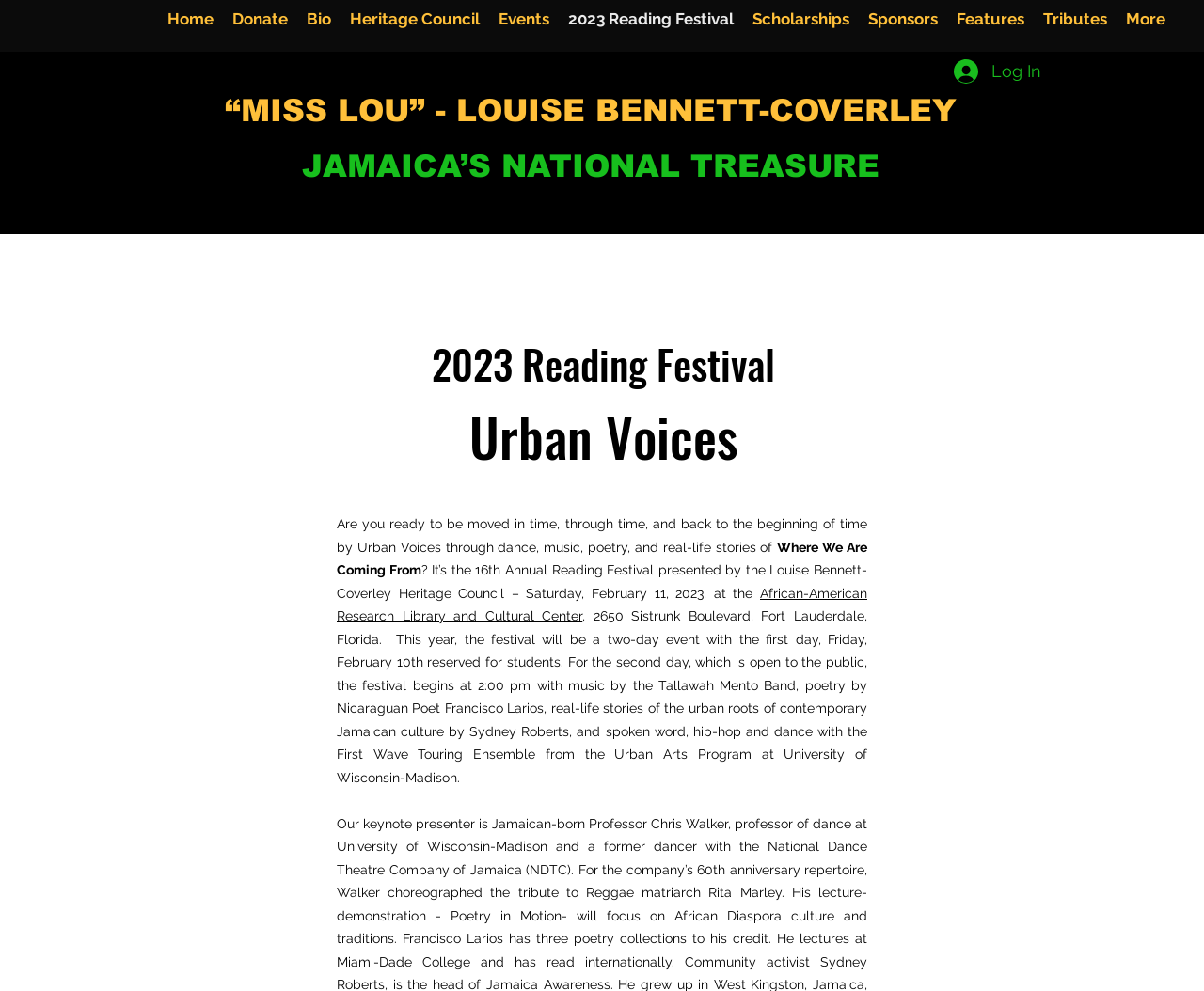Identify the bounding box coordinates of the element to click to follow this instruction: 'Log in to the website'. Ensure the coordinates are four float values between 0 and 1, provided as [left, top, right, bottom].

[0.781, 0.051, 0.875, 0.093]